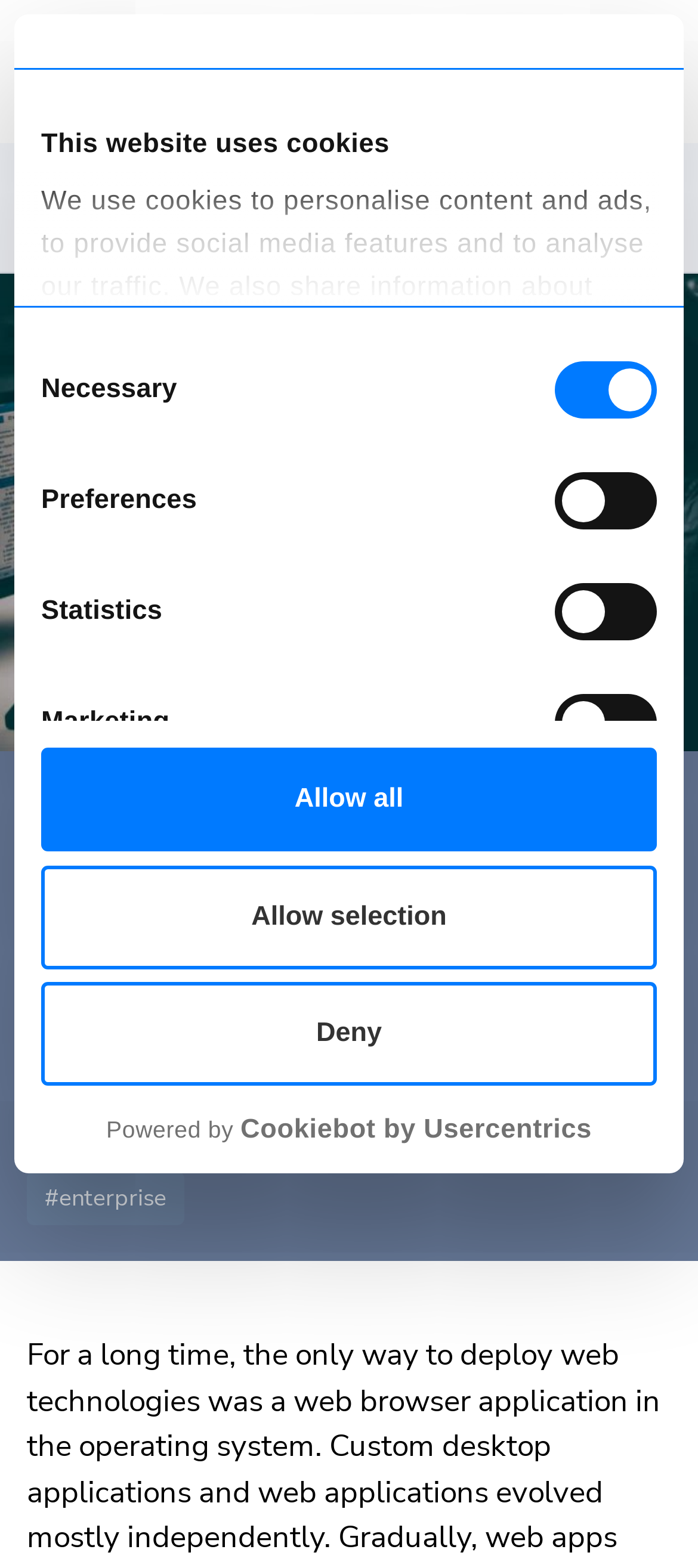Find the bounding box coordinates of the clickable element required to execute the following instruction: "Click the 'Show details' link". Provide the coordinates as four float numbers between 0 and 1, i.e., [left, top, right, bottom].

[0.604, 0.54, 0.903, 0.567]